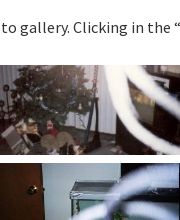Use a single word or phrase to respond to the question:
What is the purpose of the image?

To encourage interaction